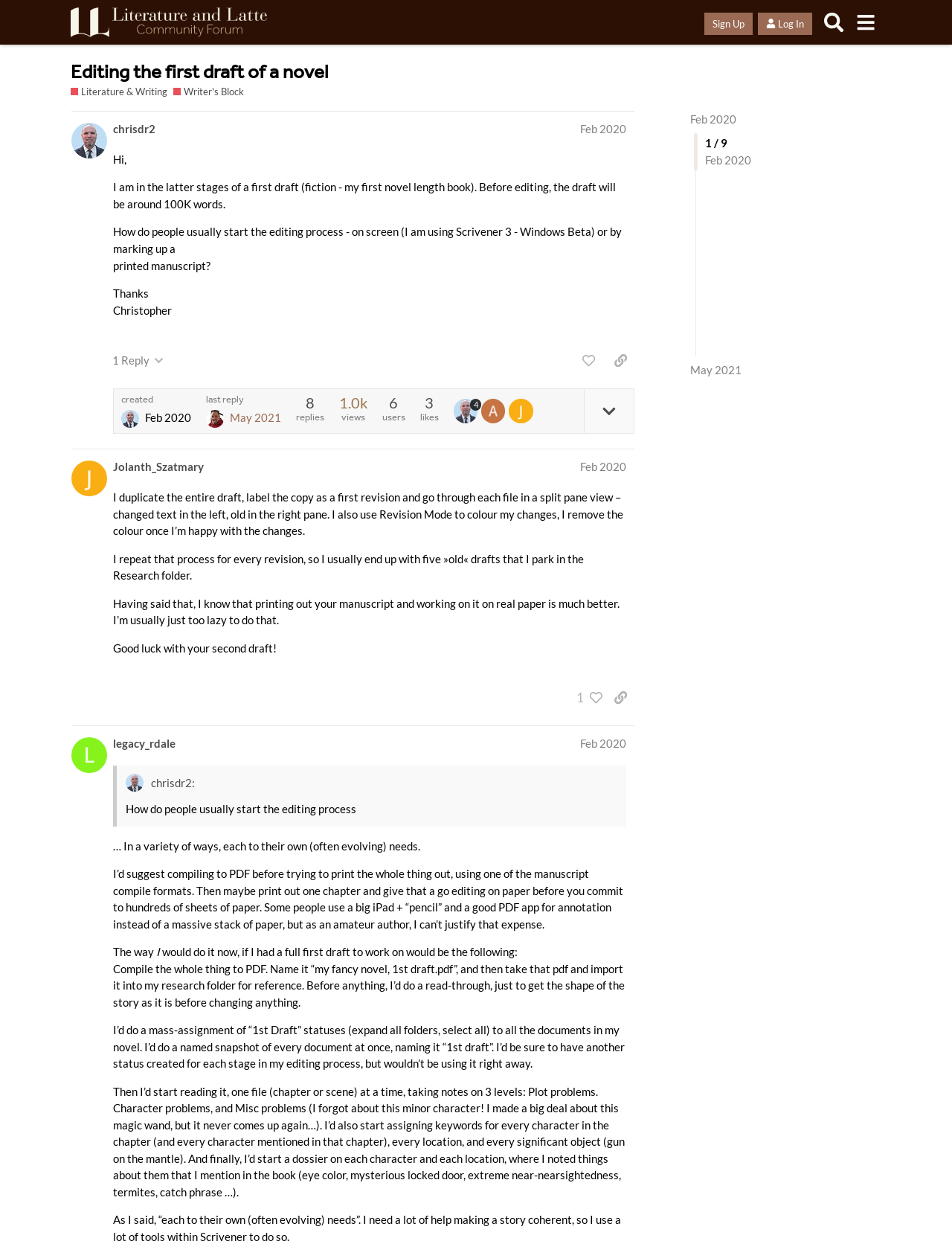Bounding box coordinates must be specified in the format (top-left x, top-left y, bottom-right x, bottom-right y). All values should be floating point numbers between 0 and 1. What are the bounding box coordinates of the UI element described as: Literature & Writing

[0.074, 0.068, 0.176, 0.08]